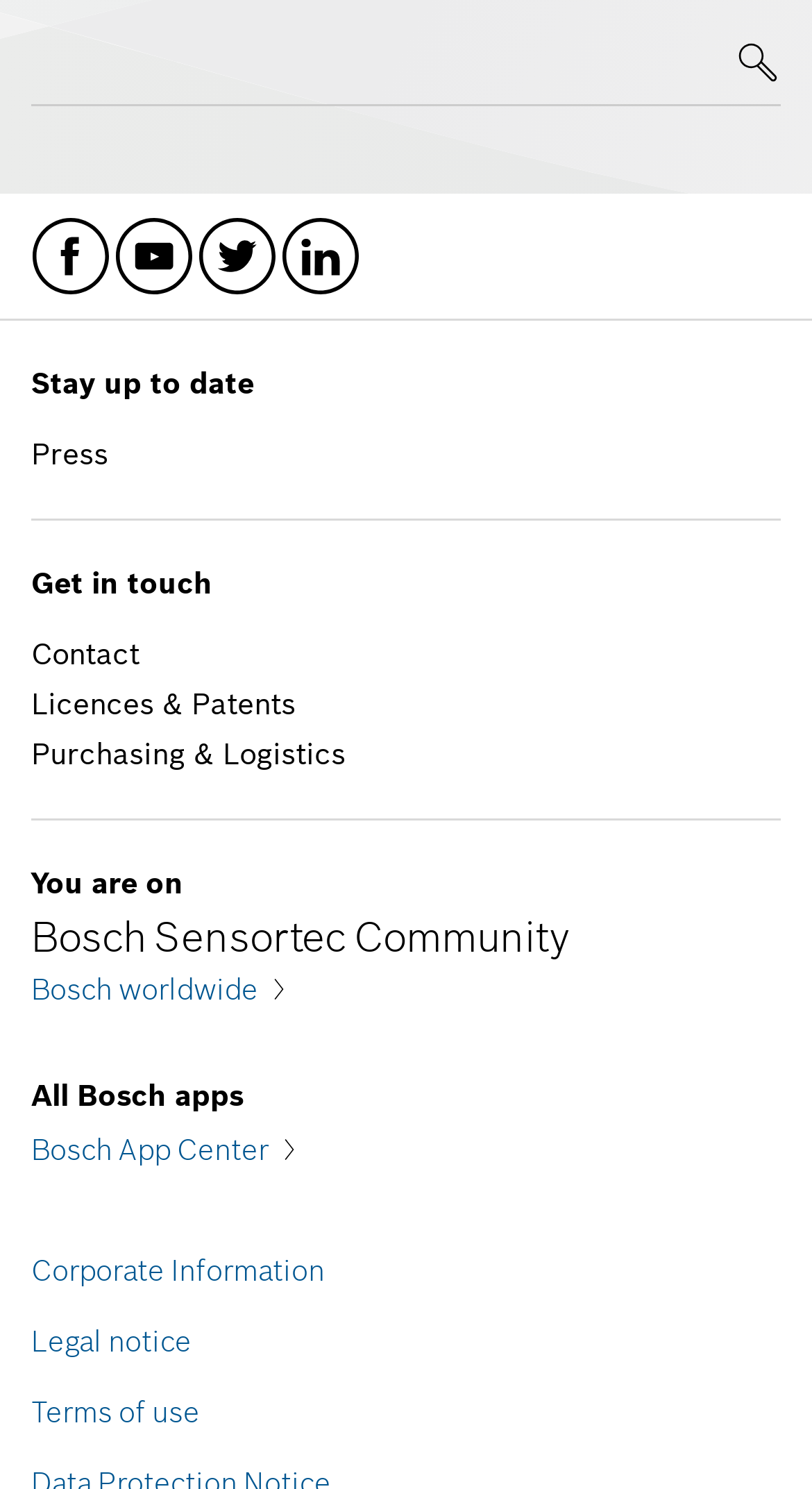Identify the bounding box coordinates for the region of the element that should be clicked to carry out the instruction: "Read more about the event". The bounding box coordinates should be four float numbers between 0 and 1, i.e., [left, top, right, bottom].

None